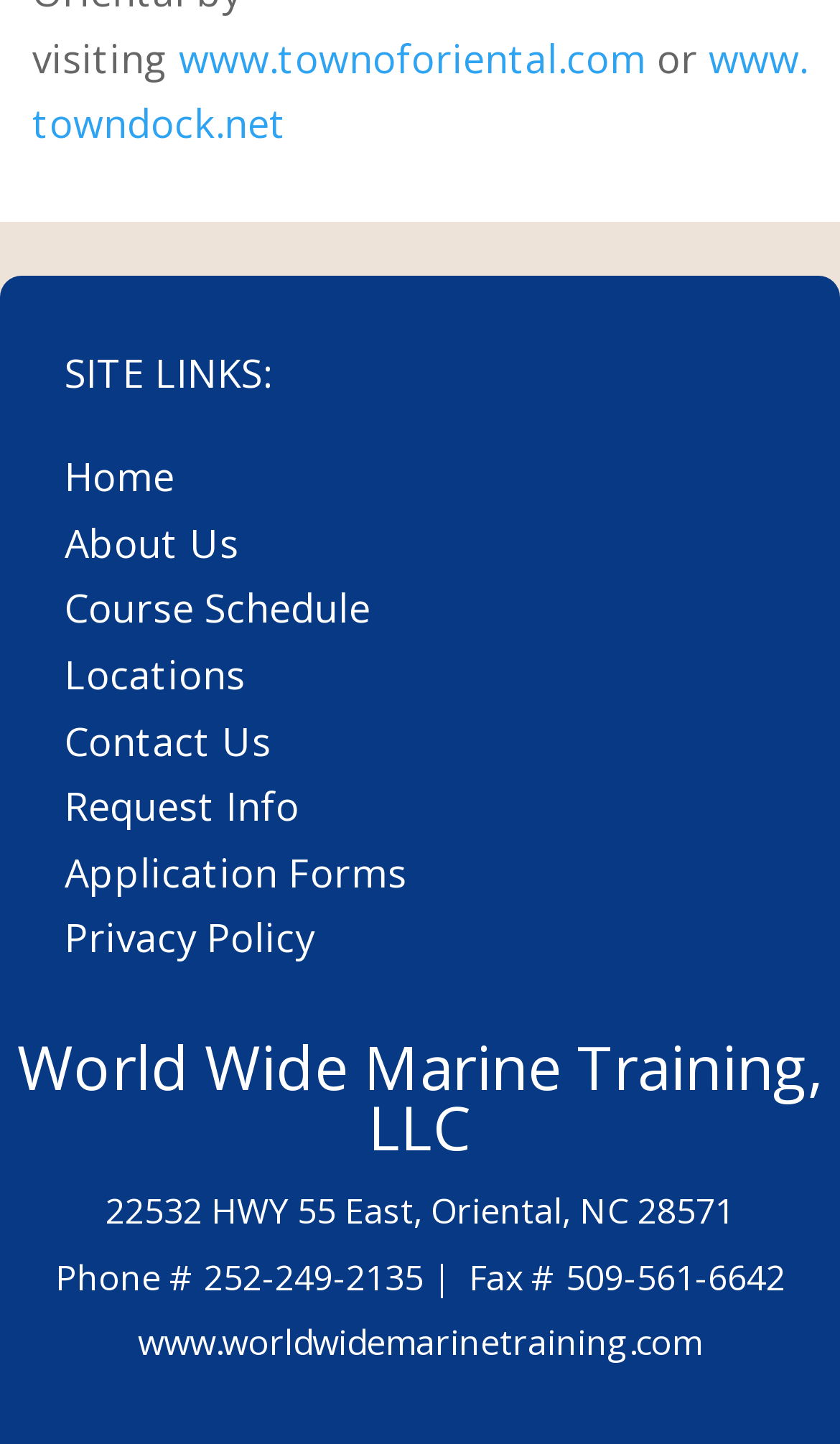How many links are there in the 'SITE LINKS' section?
Carefully examine the image and provide a detailed answer to the question.

I found the answer by counting the number of link elements that are children of the 'SITE LINKS' static text element. There are 8 links in total.